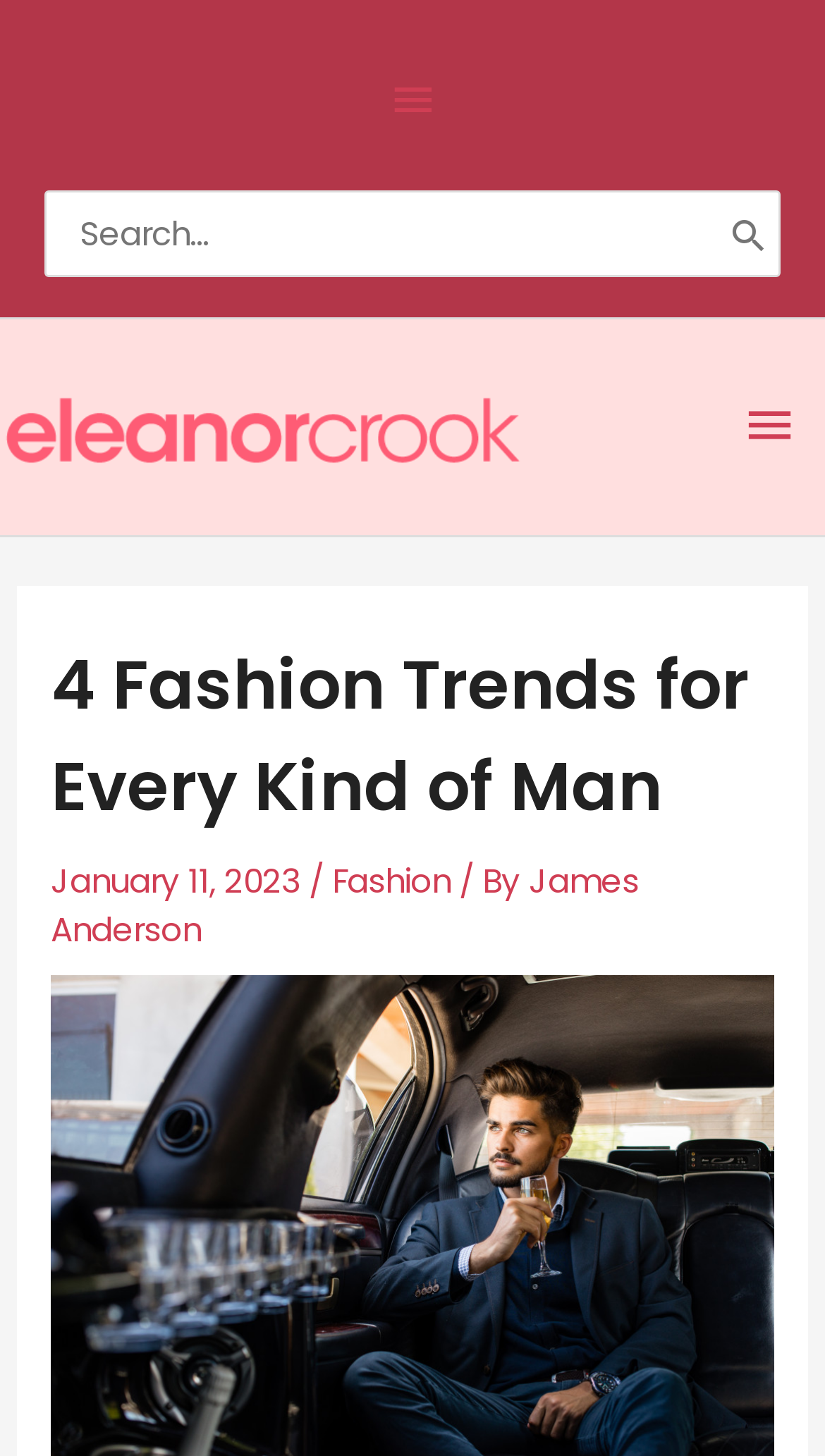Please determine the main heading text of this webpage.

4 Fashion Trends for Every Kind of Man